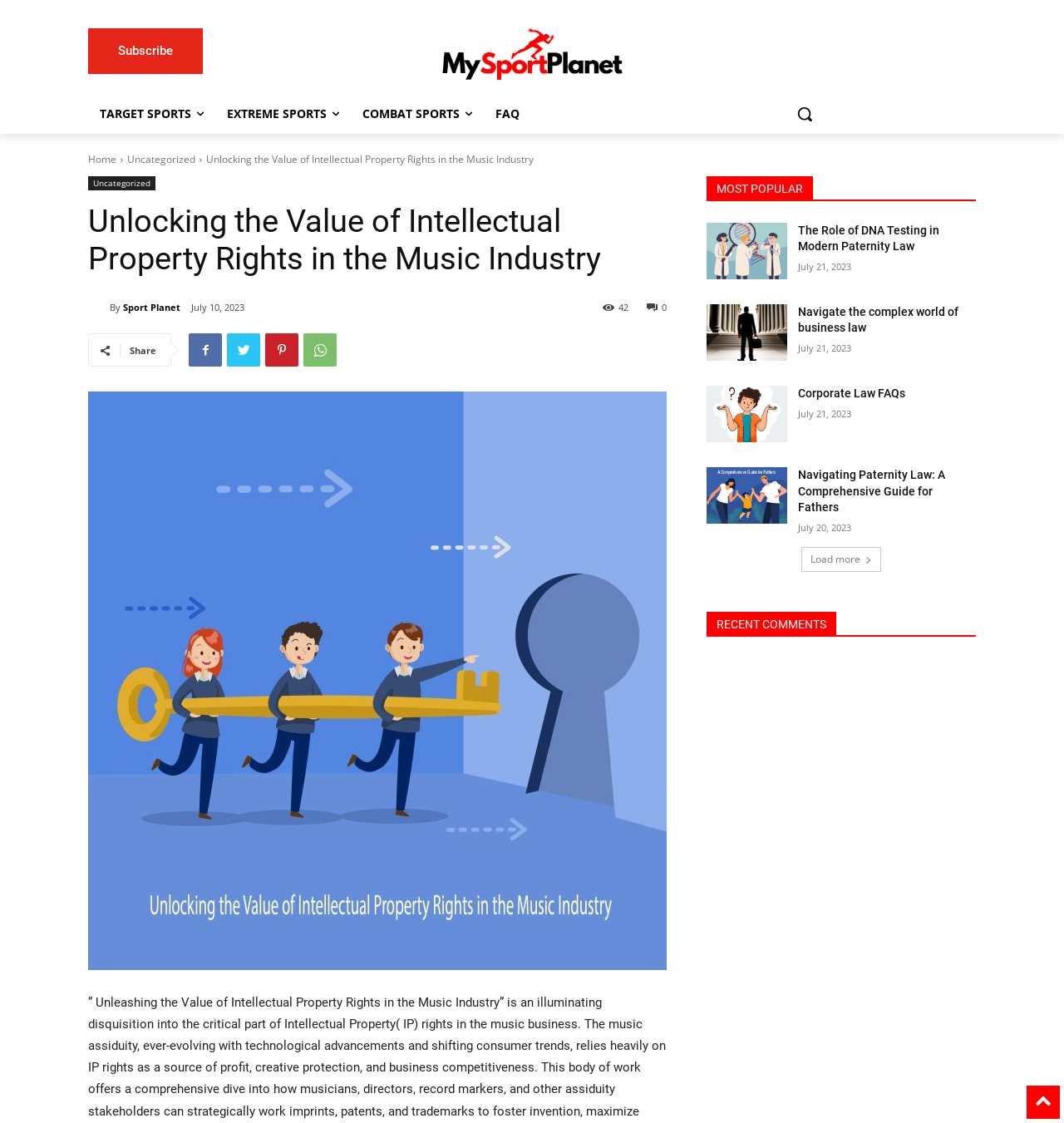Determine the bounding box coordinates for the area that needs to be clicked to fulfill this task: "Search for something". The coordinates must be given as four float numbers between 0 and 1, i.e., [left, top, right, bottom].

[0.738, 0.084, 0.917, 0.119]